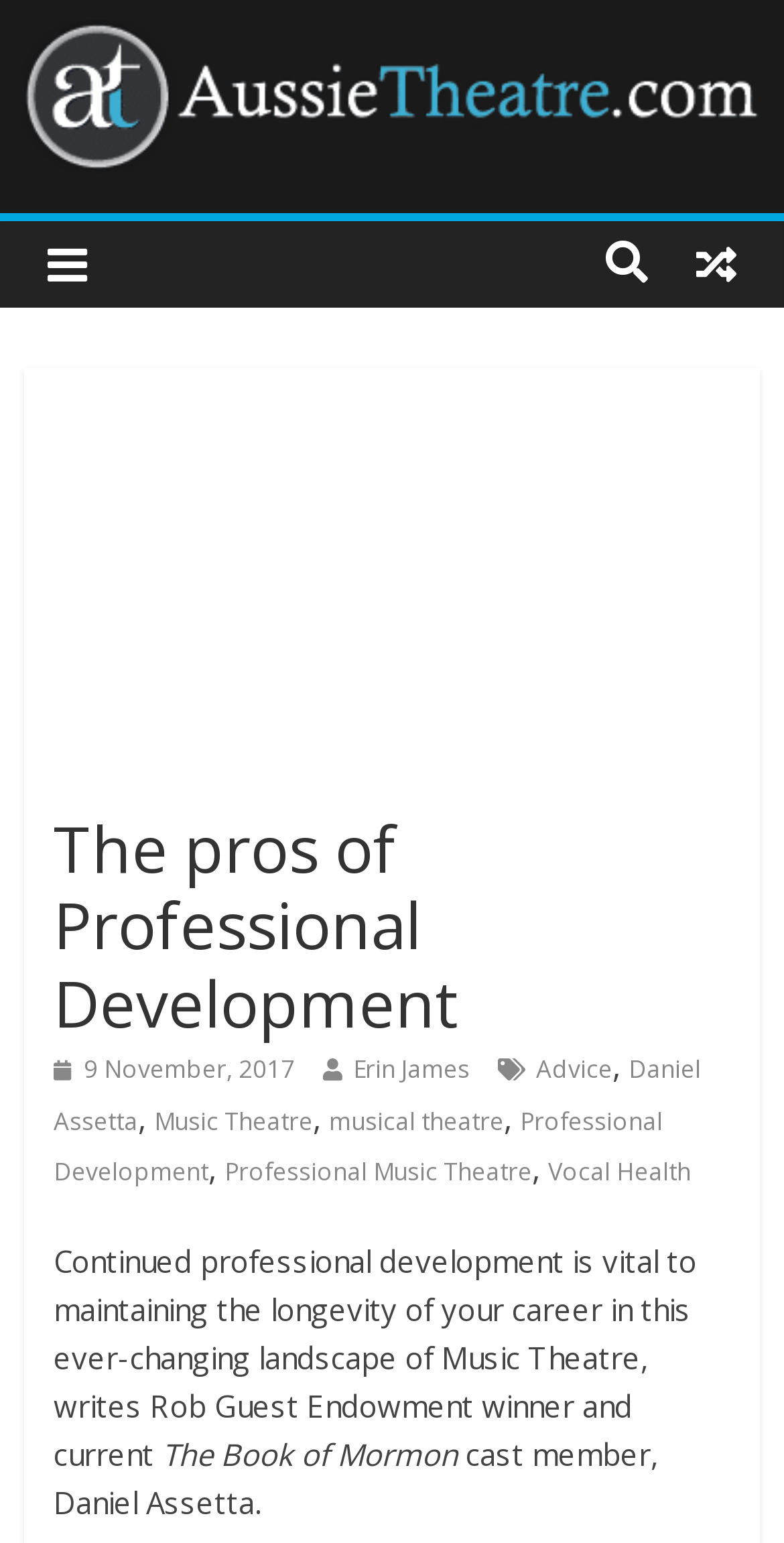Provide your answer to the question using just one word or phrase: Who is the author of the article?

Daniel Assetta